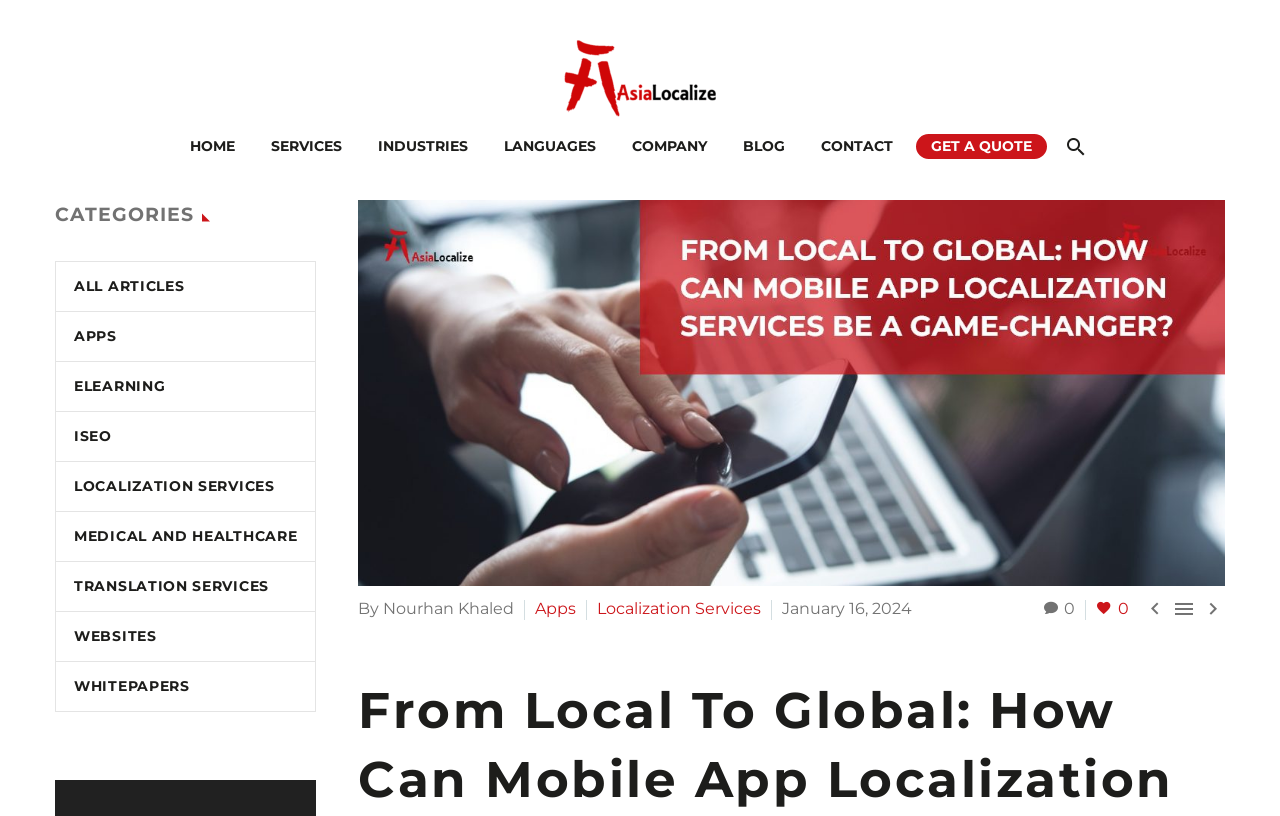What is the date of the latest article?
Can you offer a detailed and complete answer to this question?

I found the text 'January 16, 2024' below the image of the latest article, which indicates the date of the article.